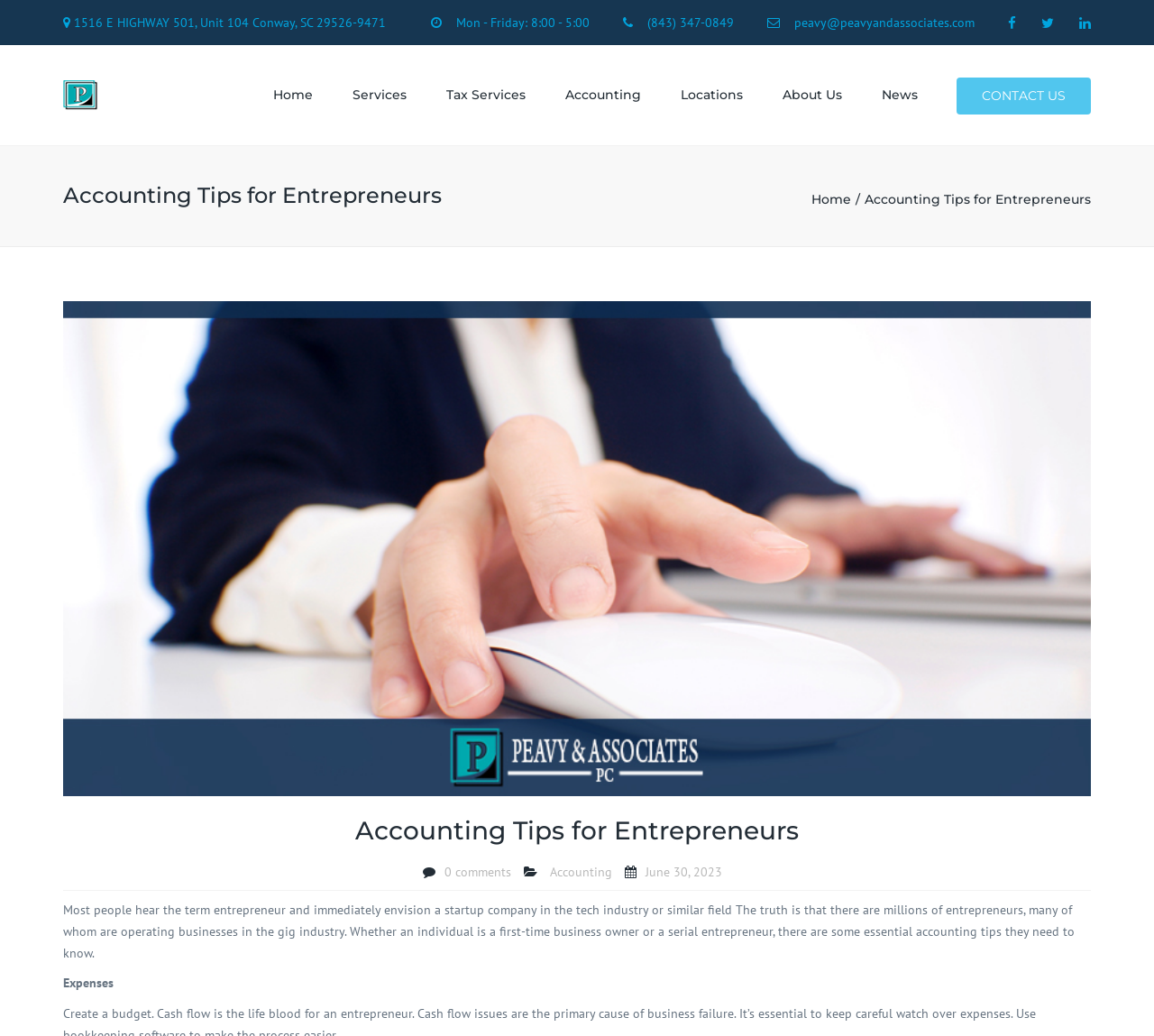Can you pinpoint the bounding box coordinates for the clickable element required for this instruction: "call 978-685-2776"? The coordinates should be four float numbers between 0 and 1, i.e., [left, top, right, bottom].

None